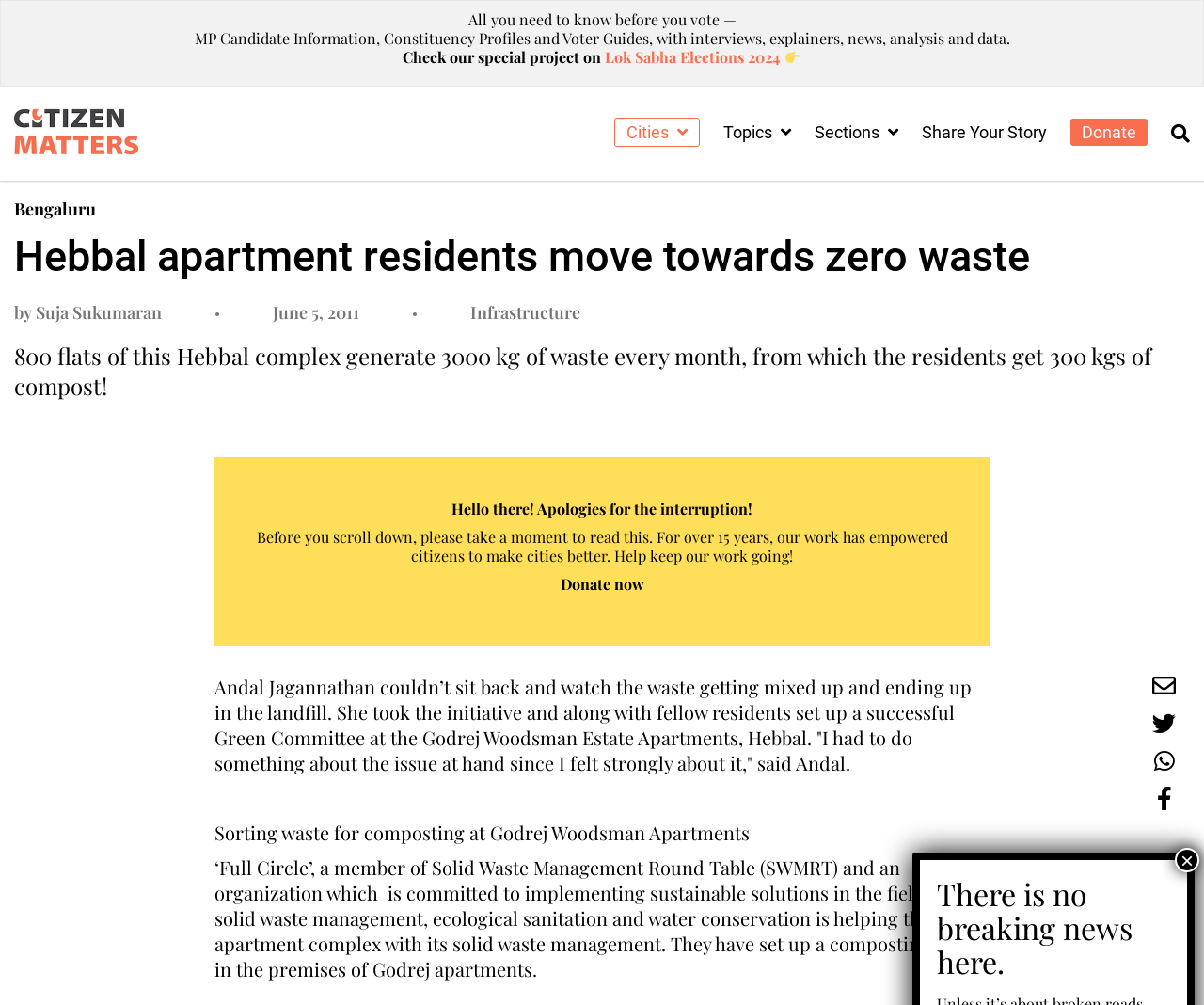Identify the bounding box of the HTML element described as: "Lok Sabha Elections 2024".

[0.503, 0.047, 0.665, 0.066]